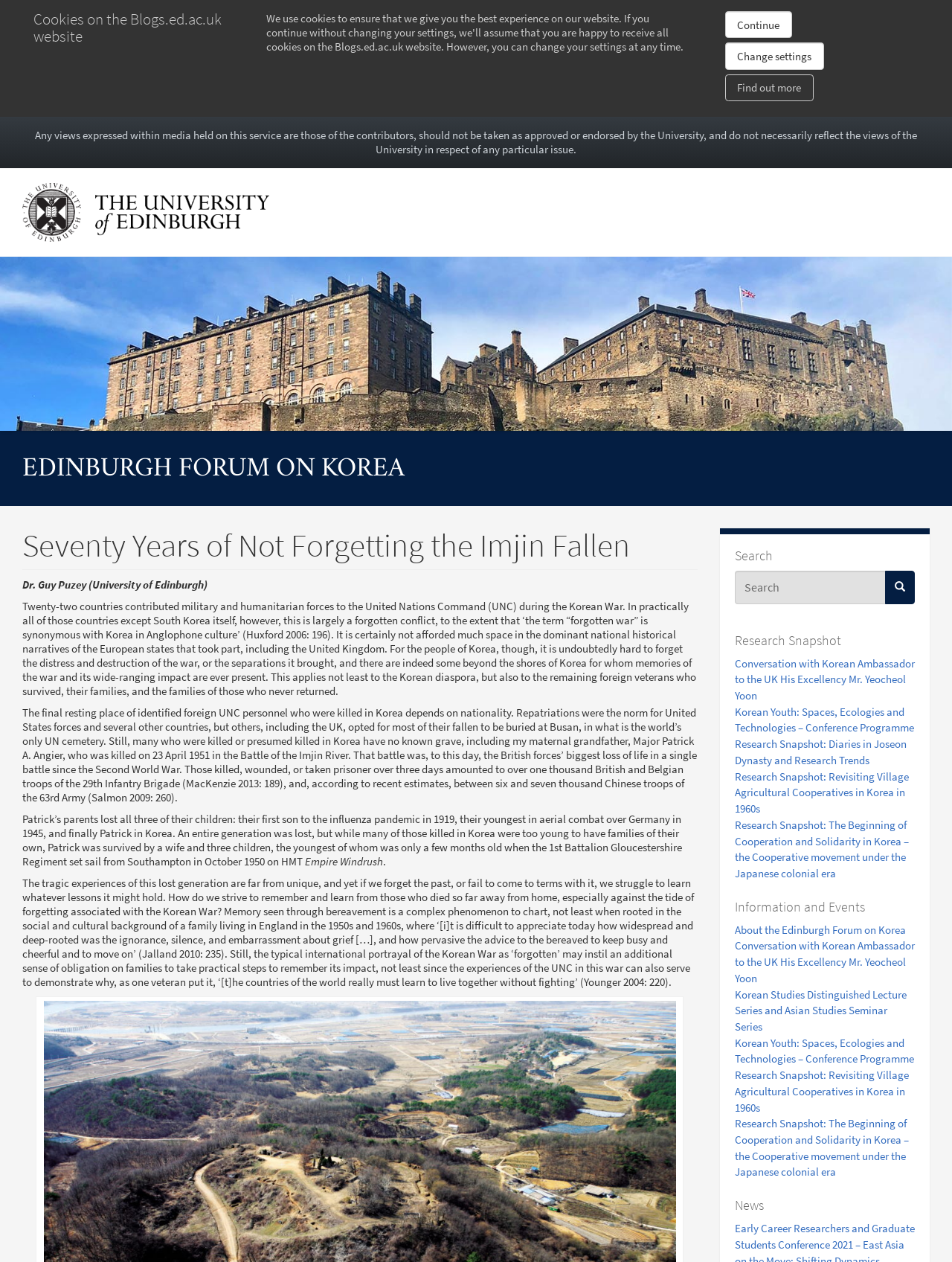Please find and report the bounding box coordinates of the element to click in order to perform the following action: "View the Research Snapshot". The coordinates should be expressed as four float numbers between 0 and 1, in the format [left, top, right, bottom].

[0.771, 0.5, 0.883, 0.514]